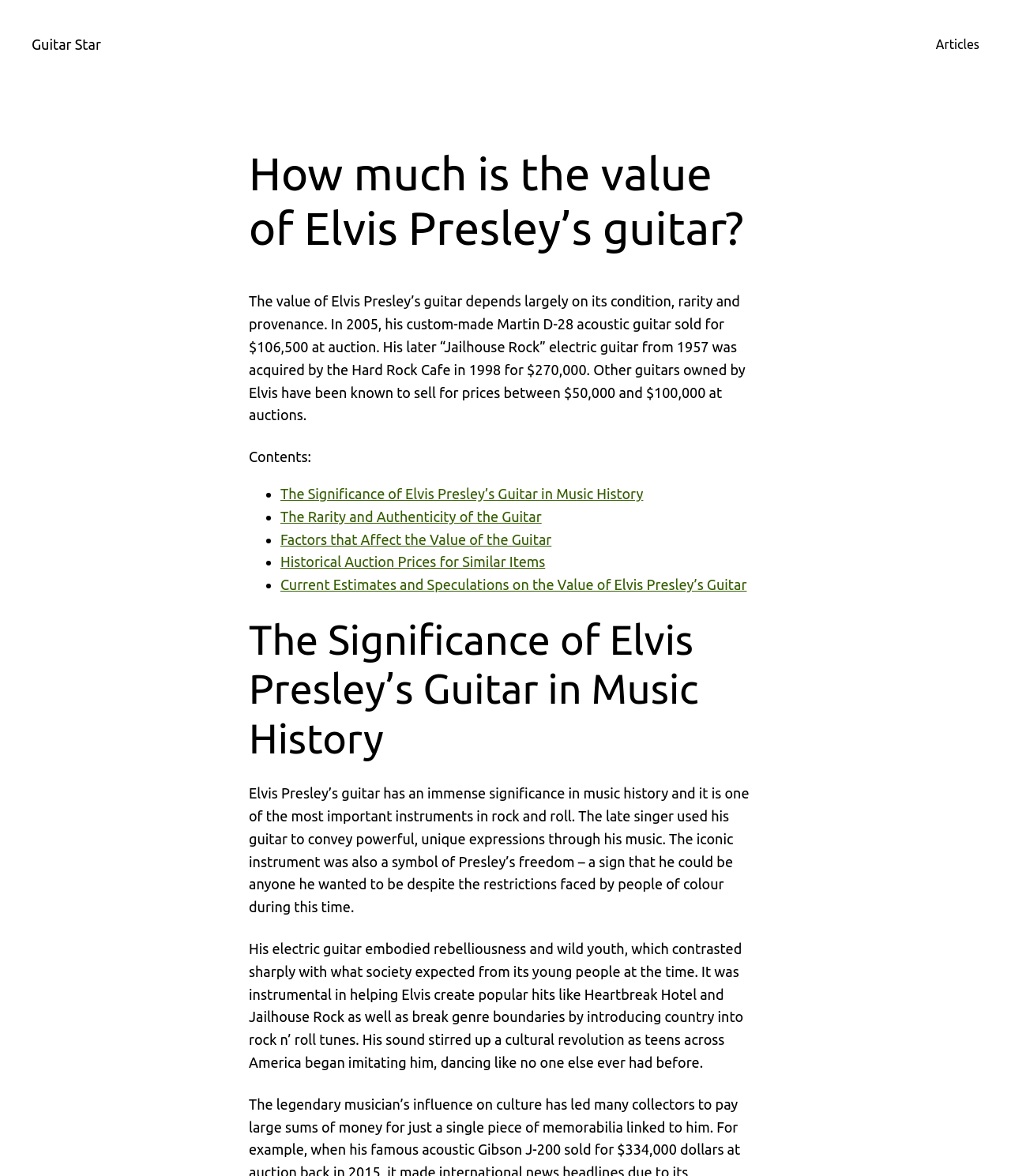Determine the bounding box coordinates in the format (top-left x, top-left y, bottom-right x, bottom-right y). Ensure all values are floating point numbers between 0 and 1. Identify the bounding box of the UI element described by: Follow

None